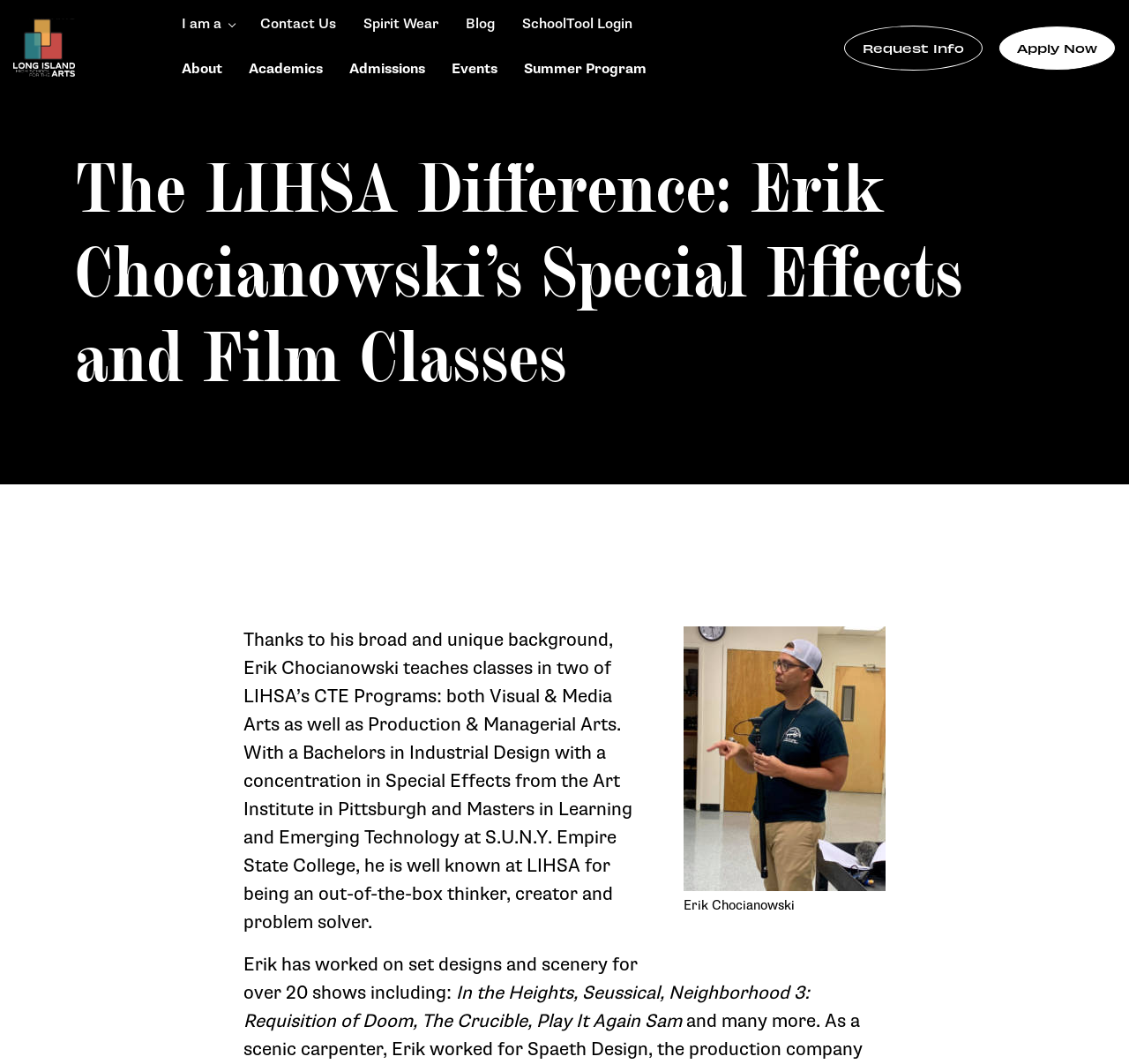Provide the bounding box coordinates of the HTML element described by the text: "About". The coordinates should be in the format [left, top, right, bottom] with values between 0 and 1.

[0.161, 0.04, 0.197, 0.09]